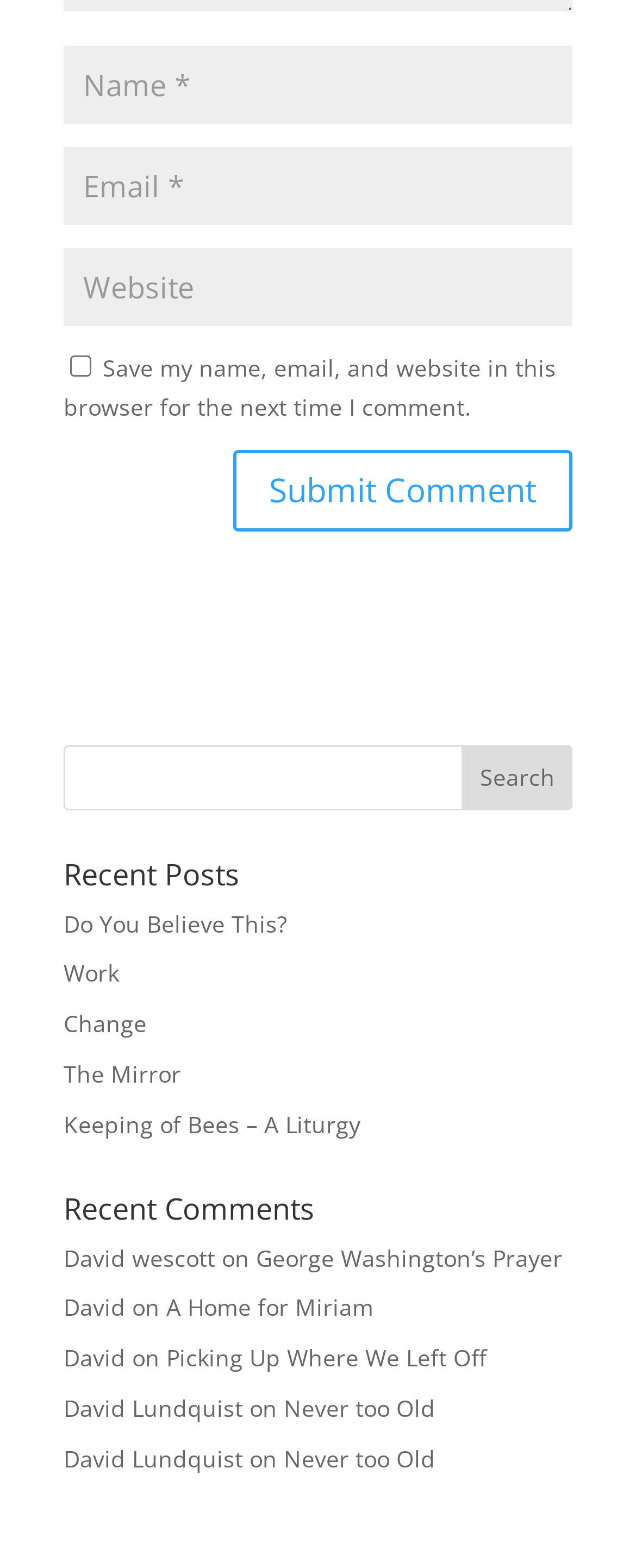Locate the bounding box coordinates of the UI element described by: "name="submit" value="Submit Comment"". Provide the coordinates as four float numbers between 0 and 1, formatted as [left, top, right, bottom].

[0.367, 0.287, 0.9, 0.339]